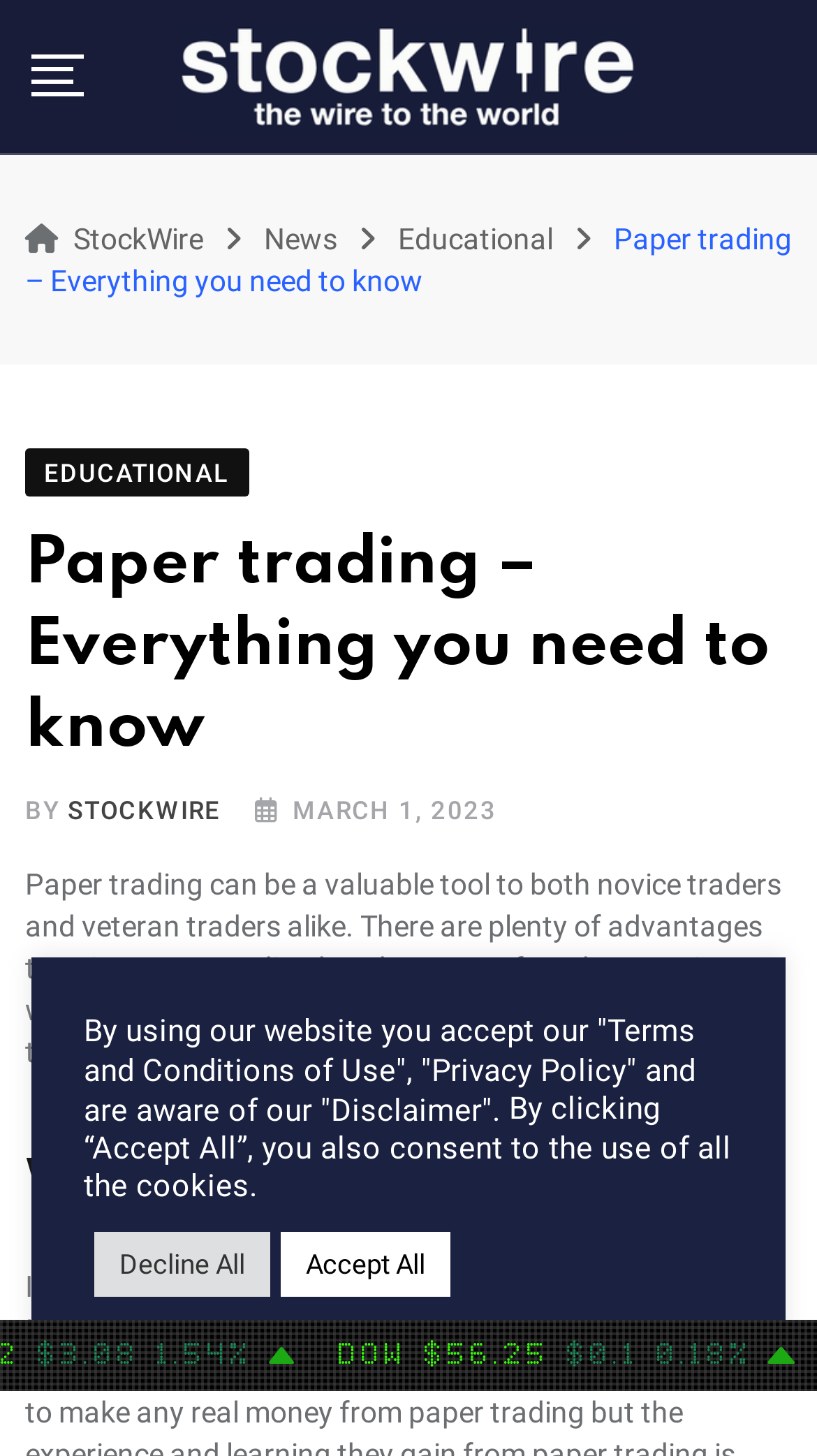Locate the bounding box coordinates of the area where you should click to accomplish the instruction: "Click the 'EDUCATIONAL' link".

[0.031, 0.312, 0.305, 0.335]